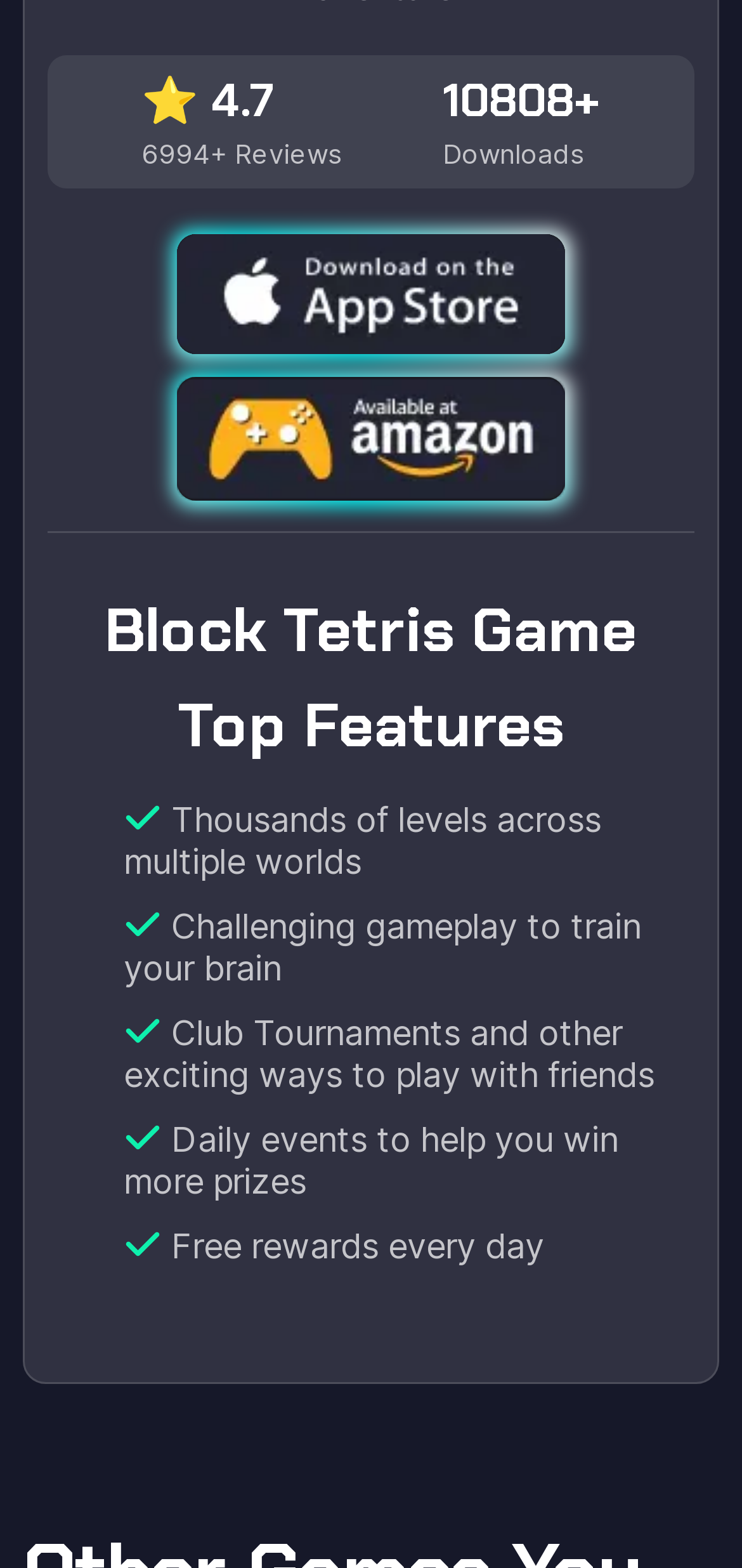Specify the bounding box coordinates of the region I need to click to perform the following instruction: "Play Draw Save Puzzle". The coordinates must be four float numbers in the range of 0 to 1, i.e., [left, top, right, bottom].

[0.031, 0.048, 0.326, 0.15]